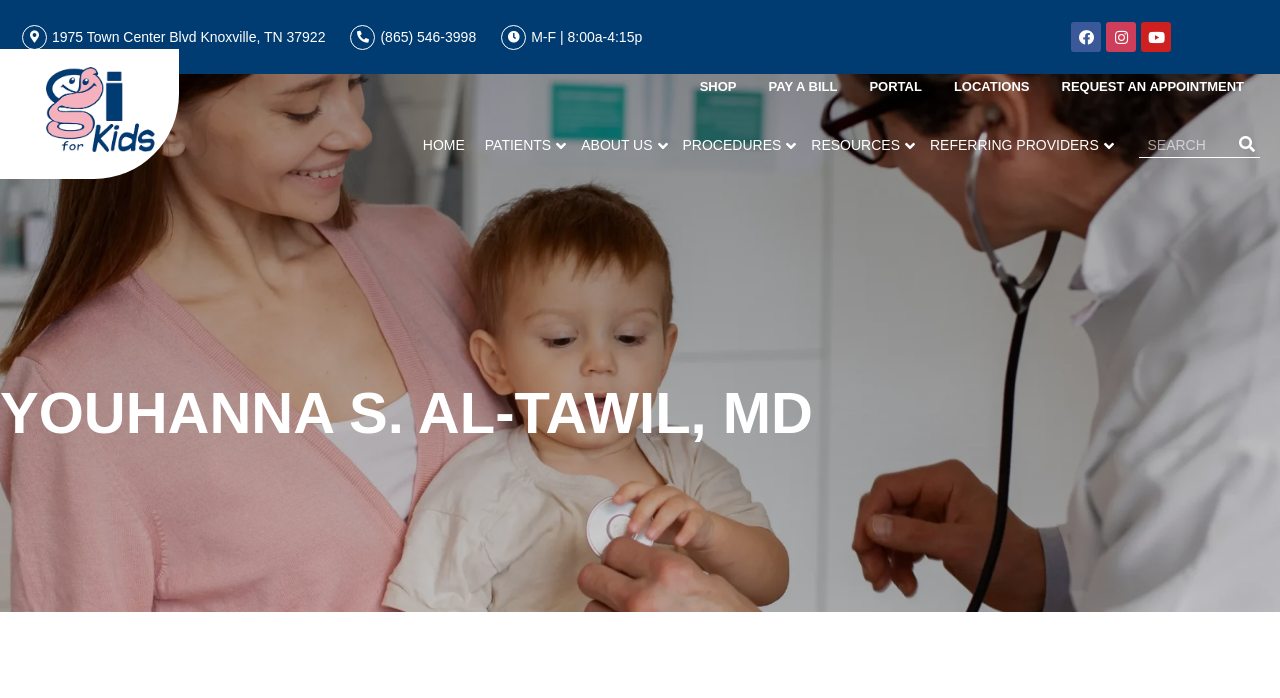Please specify the bounding box coordinates of the element that should be clicked to execute the given instruction: 'Open the menu'. Ensure the coordinates are four float numbers between 0 and 1, expressed as [left, top, right, bottom].

[0.534, 0.099, 0.984, 0.15]